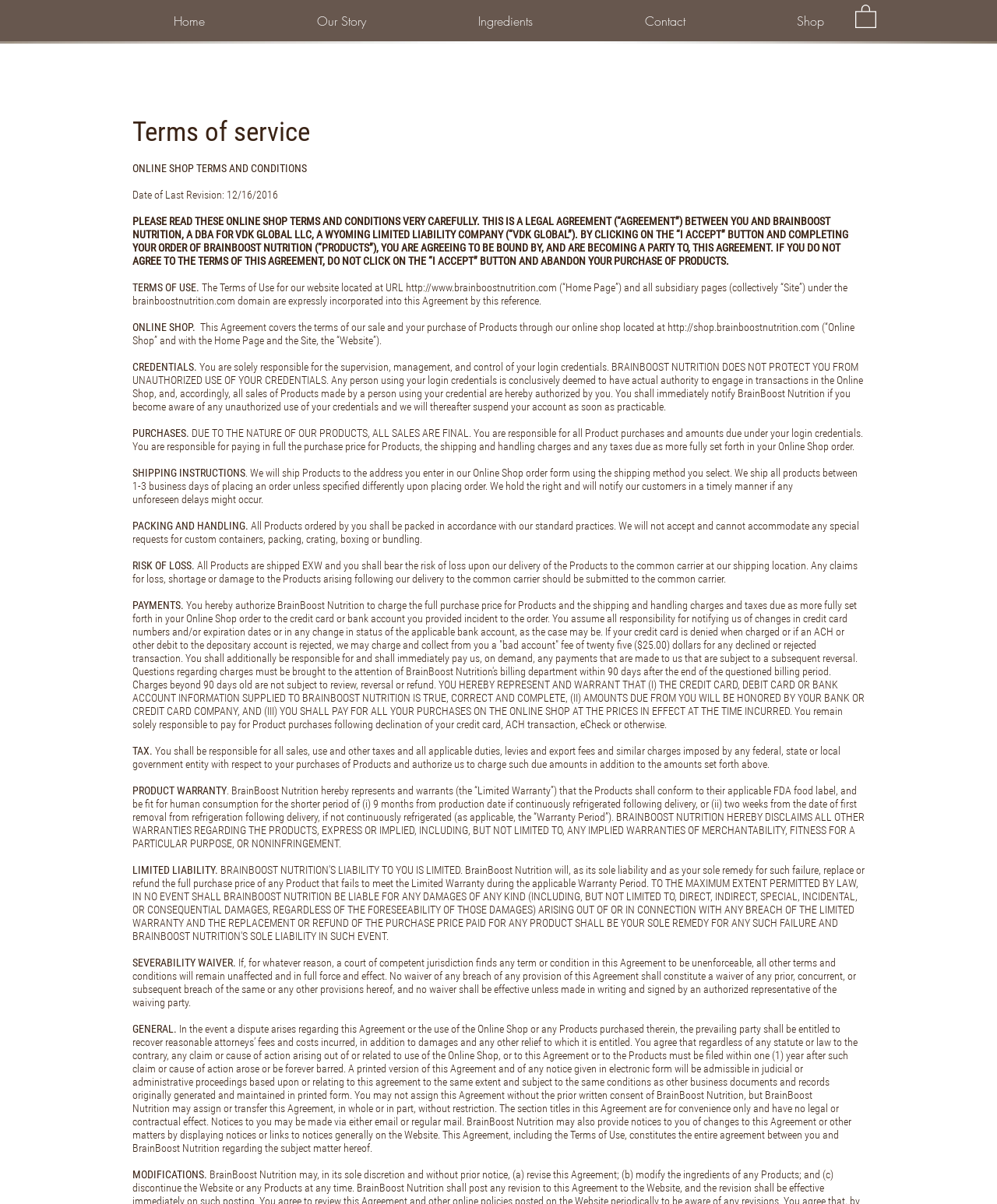Find the bounding box coordinates for the UI element that matches this description: "Our Story".

[0.262, 0.002, 0.423, 0.033]